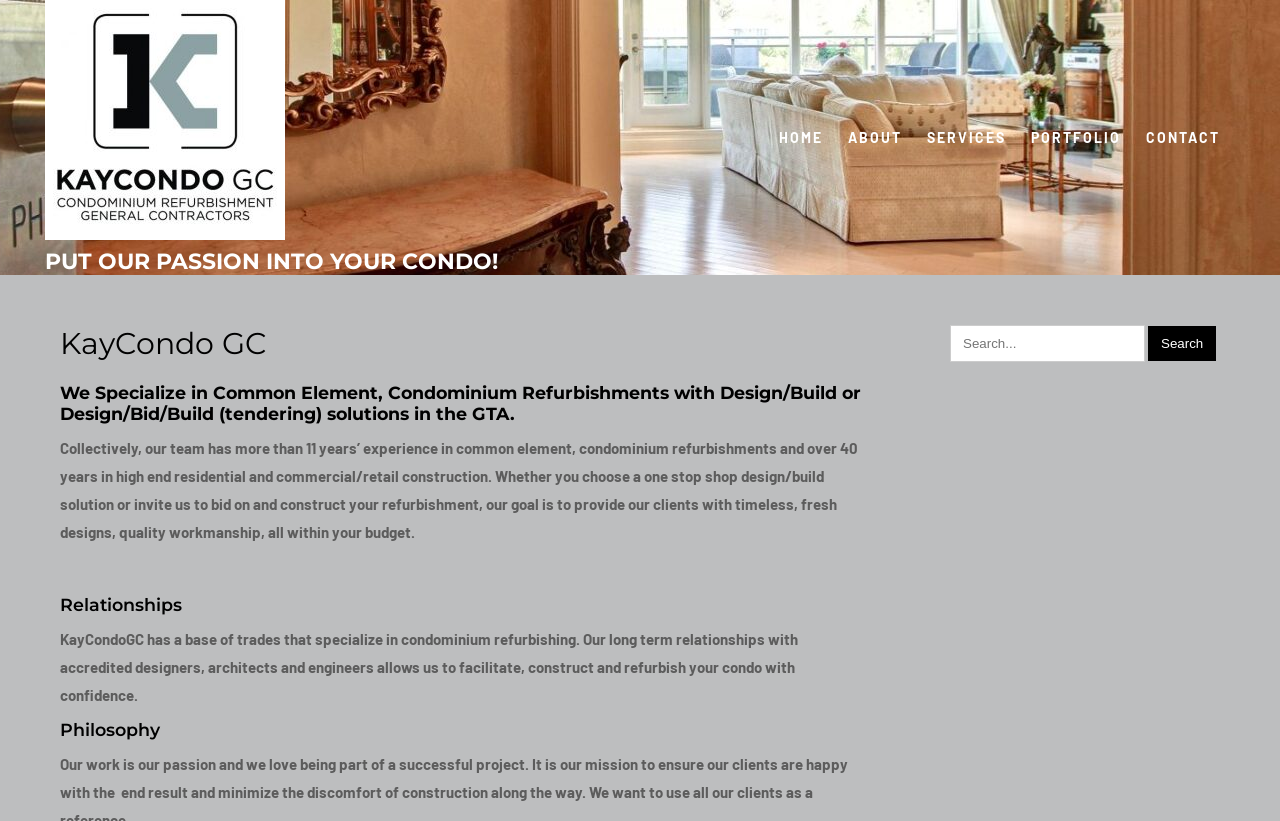Locate the primary headline on the webpage and provide its text.

PUT OUR PASSION INTO YOUR CONDO!